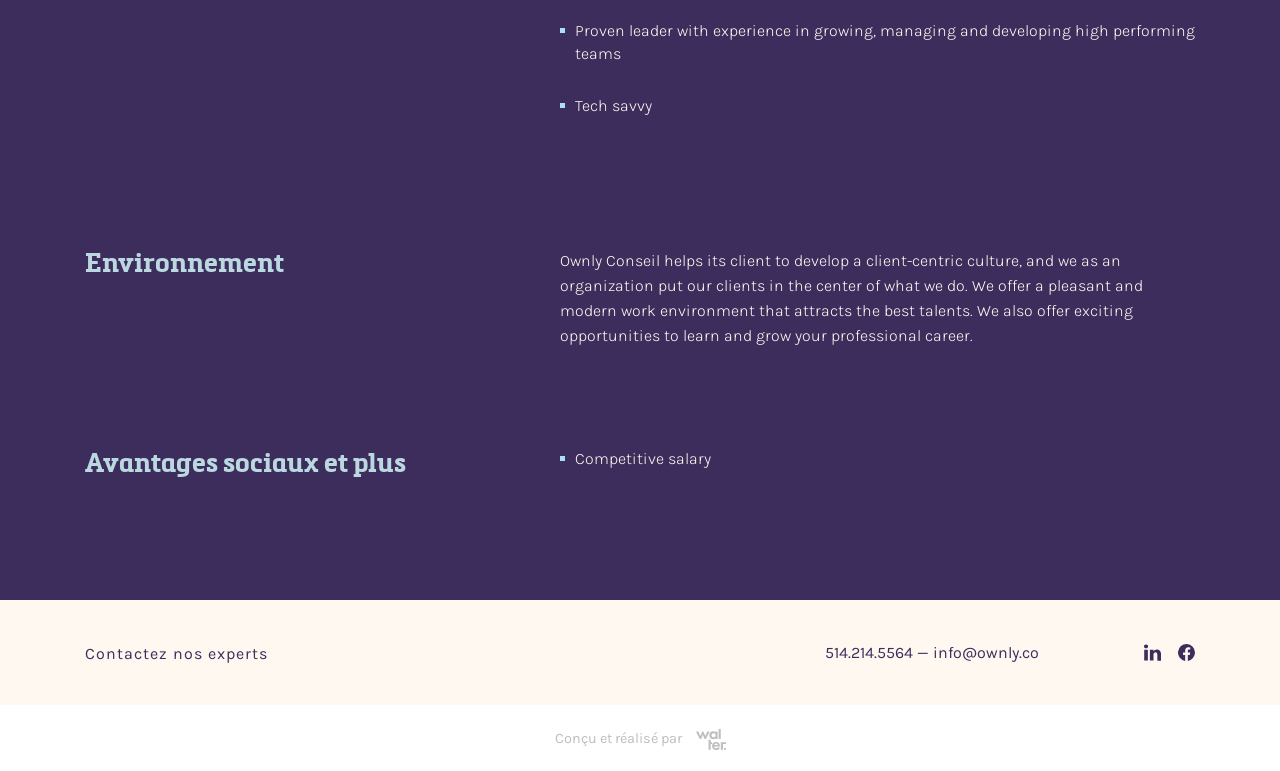Given the description of the UI element: "Home", predict the bounding box coordinates in the form of [left, top, right, bottom], with each value being a float between 0 and 1.

None